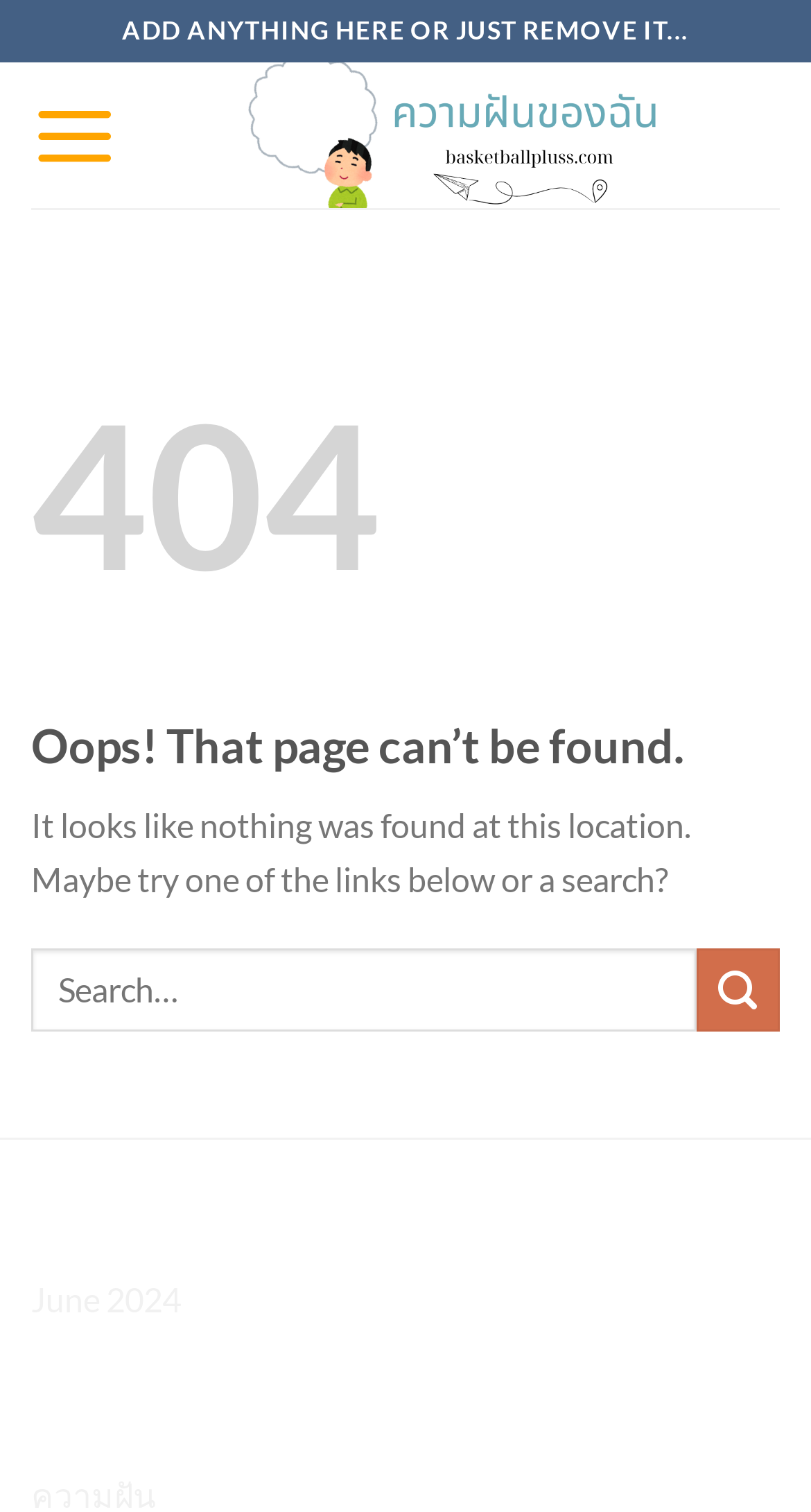Answer the question using only one word or a concise phrase: What is the error code displayed on the page?

404